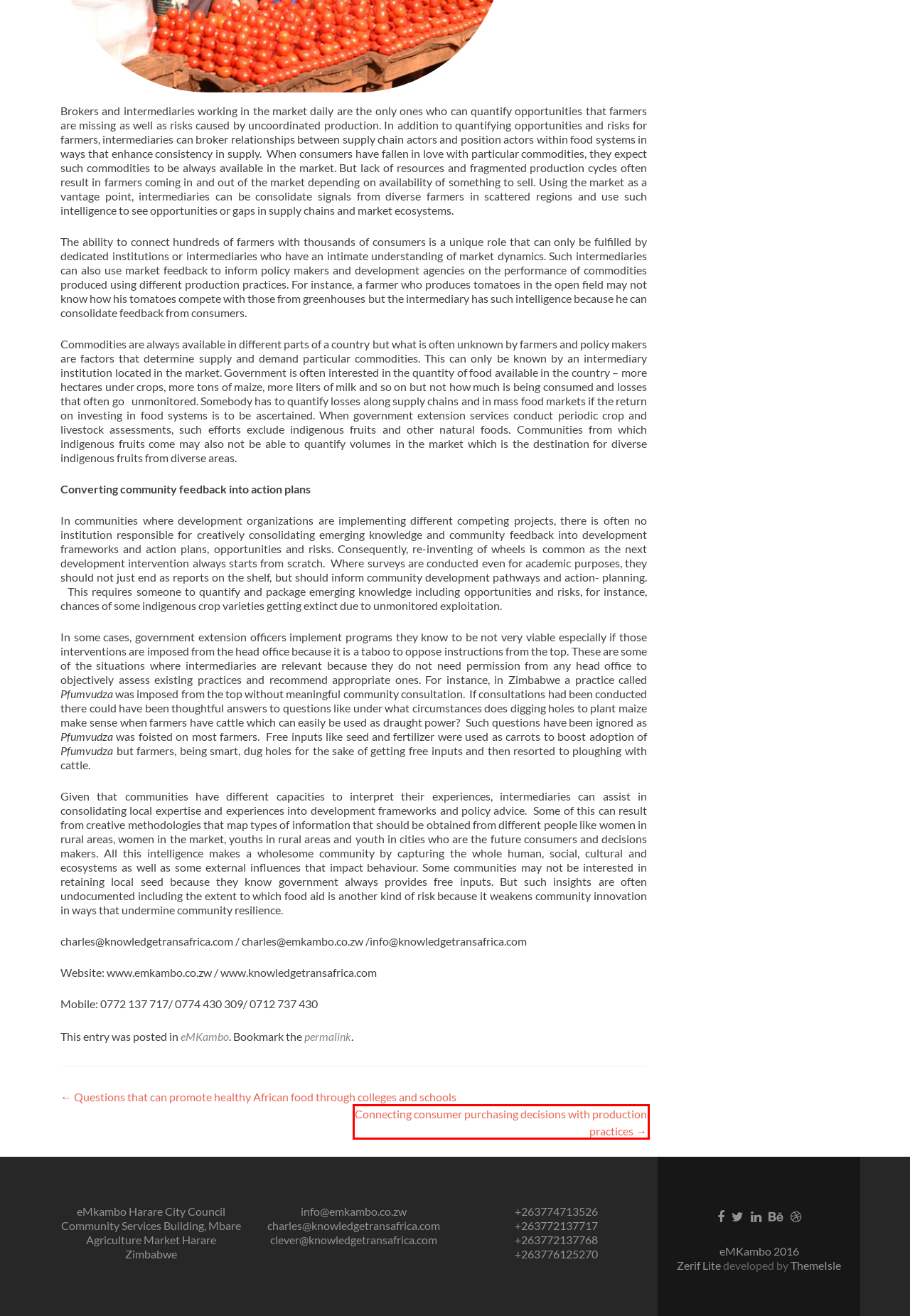Given a screenshot of a webpage with a red bounding box around a UI element, please identify the most appropriate webpage description that matches the new webpage after you click on the element. Here are the candidates:
A. Agricultural Markets-oriented Consultancy and Research – eMKambo
B. Connecting consumer purchasing decisions with production practices – eMKambo
C. Questions that can promote healthy African food through colleges and schools – eMKambo
D. Call Centre – eMKambo
E. Mobile Application – eMKambo
F. Agricultural Content Generation and IT Software Development – eMKambo
G. eMKambo – eMKambo
H. Product / Service prices – eMKambo

B